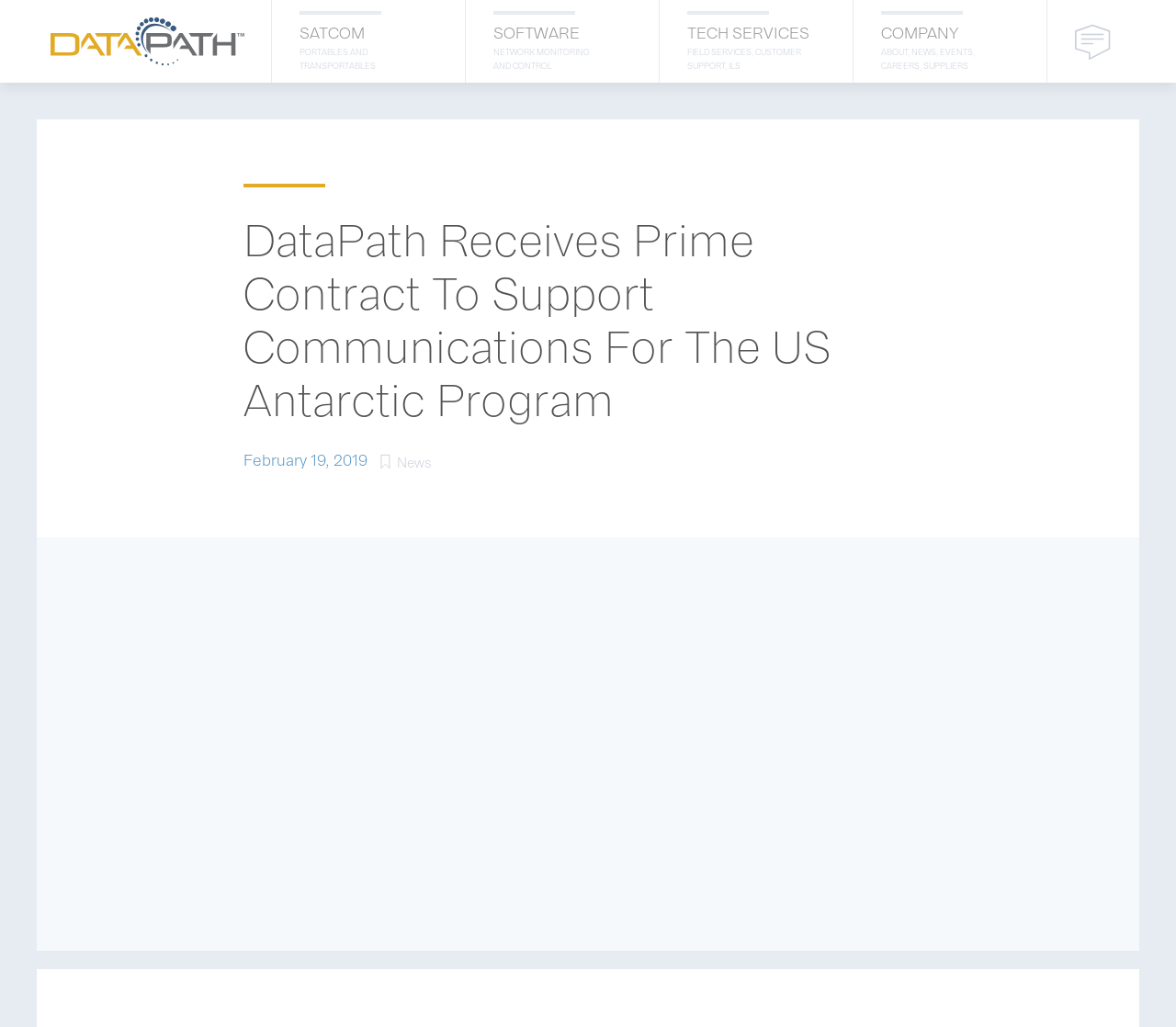What is the company name in the top-left corner?
Using the picture, provide a one-word or short phrase answer.

DataPath